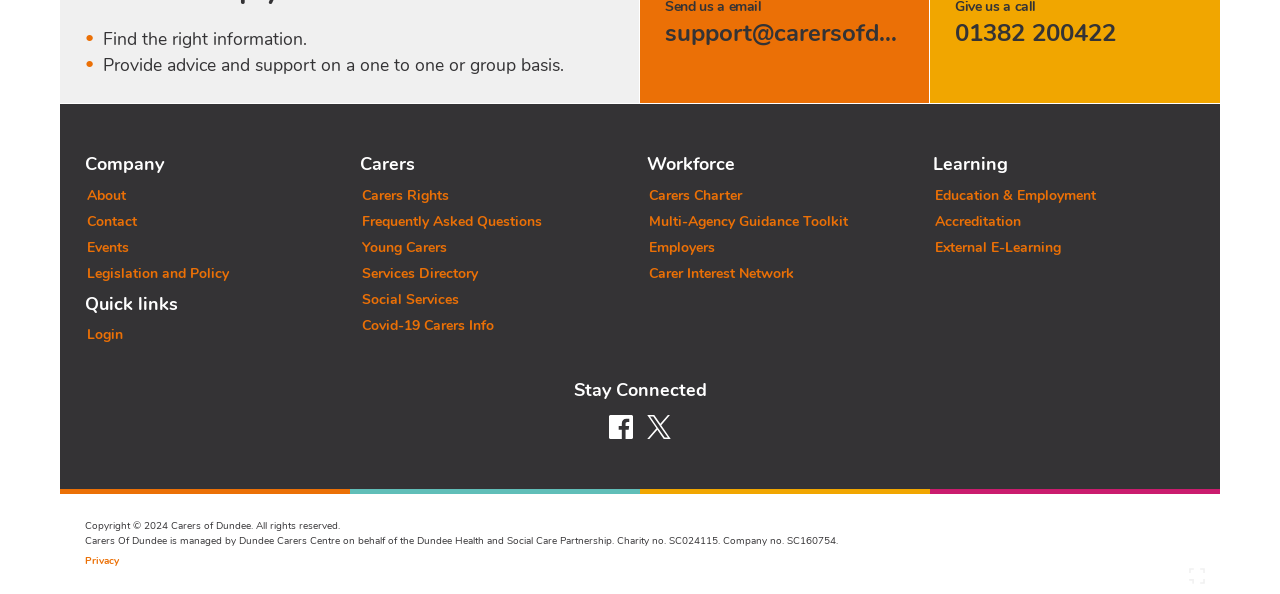Specify the bounding box coordinates of the area to click in order to execute this command: 'Follow on Facebook'. The coordinates should consist of four float numbers ranging from 0 to 1, and should be formatted as [left, top, right, bottom].

[0.476, 0.699, 0.495, 0.739]